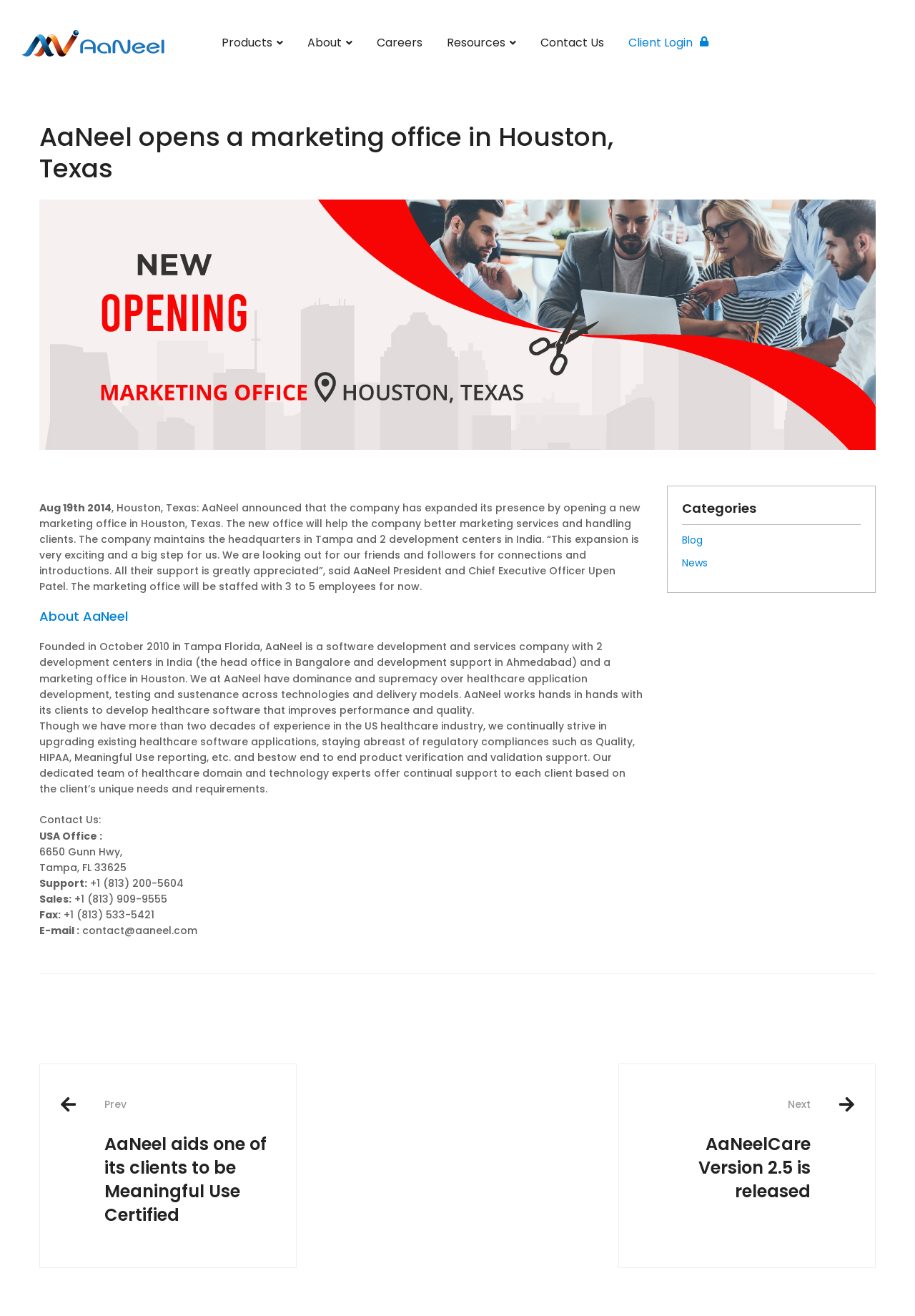What is the name of the company that opened a new marketing office in Houston, Texas?
Use the information from the screenshot to give a comprehensive response to the question.

The answer can be found in the article section of the webpage, where it is stated that 'AaNeel announced that the company has expanded its presence by opening a new marketing office in Houston, Texas.'